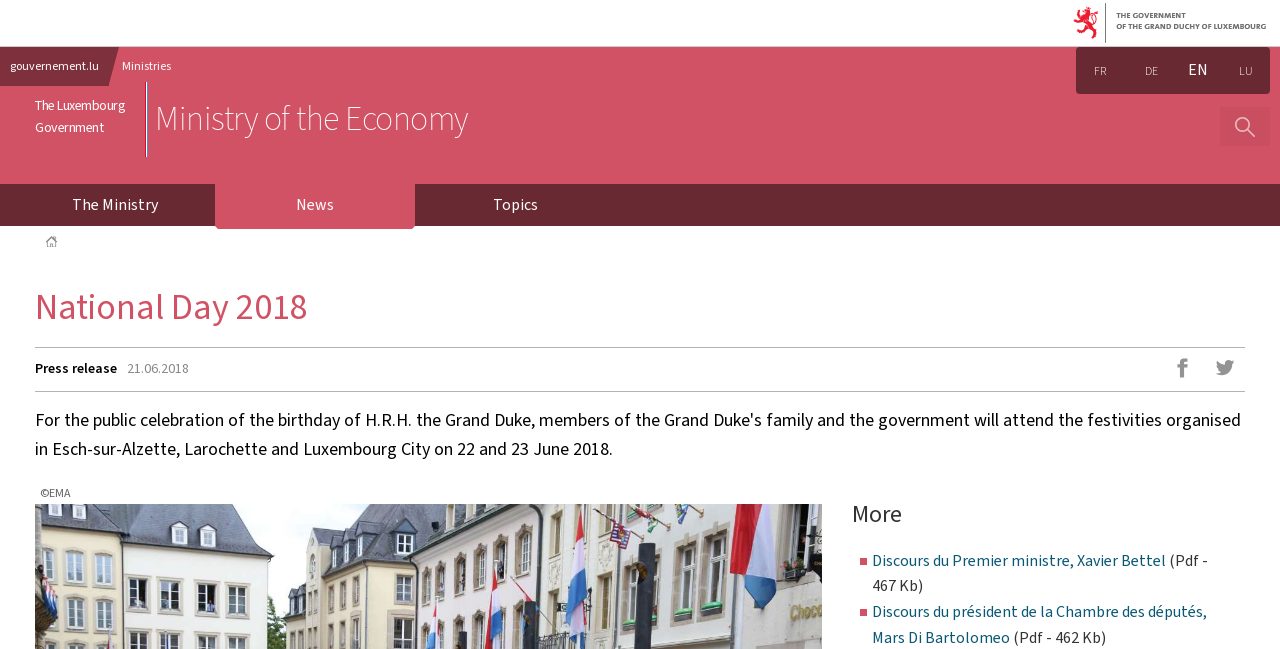Using the element description Share on Facebook, predict the bounding box coordinates for the UI element. Provide the coordinates in (top-left x, top-left y, bottom-right x, bottom-right y) format with values ranging from 0 to 1.

[0.916, 0.552, 0.931, 0.594]